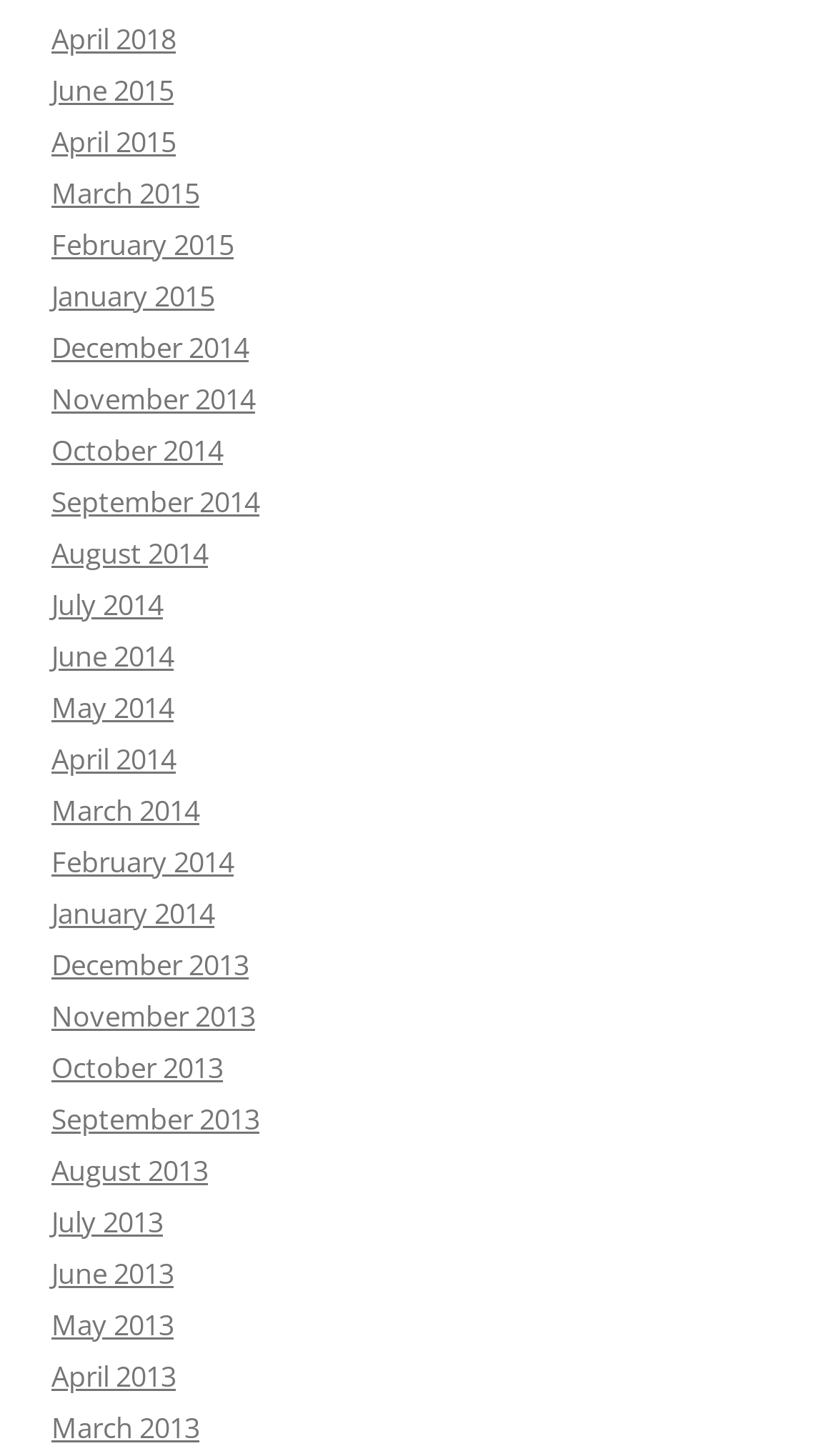Locate the UI element described by All Manuals and provide its bounding box coordinates. Use the format (top-left x, top-left y, bottom-right x, bottom-right y) with all values as floating point numbers between 0 and 1.

None